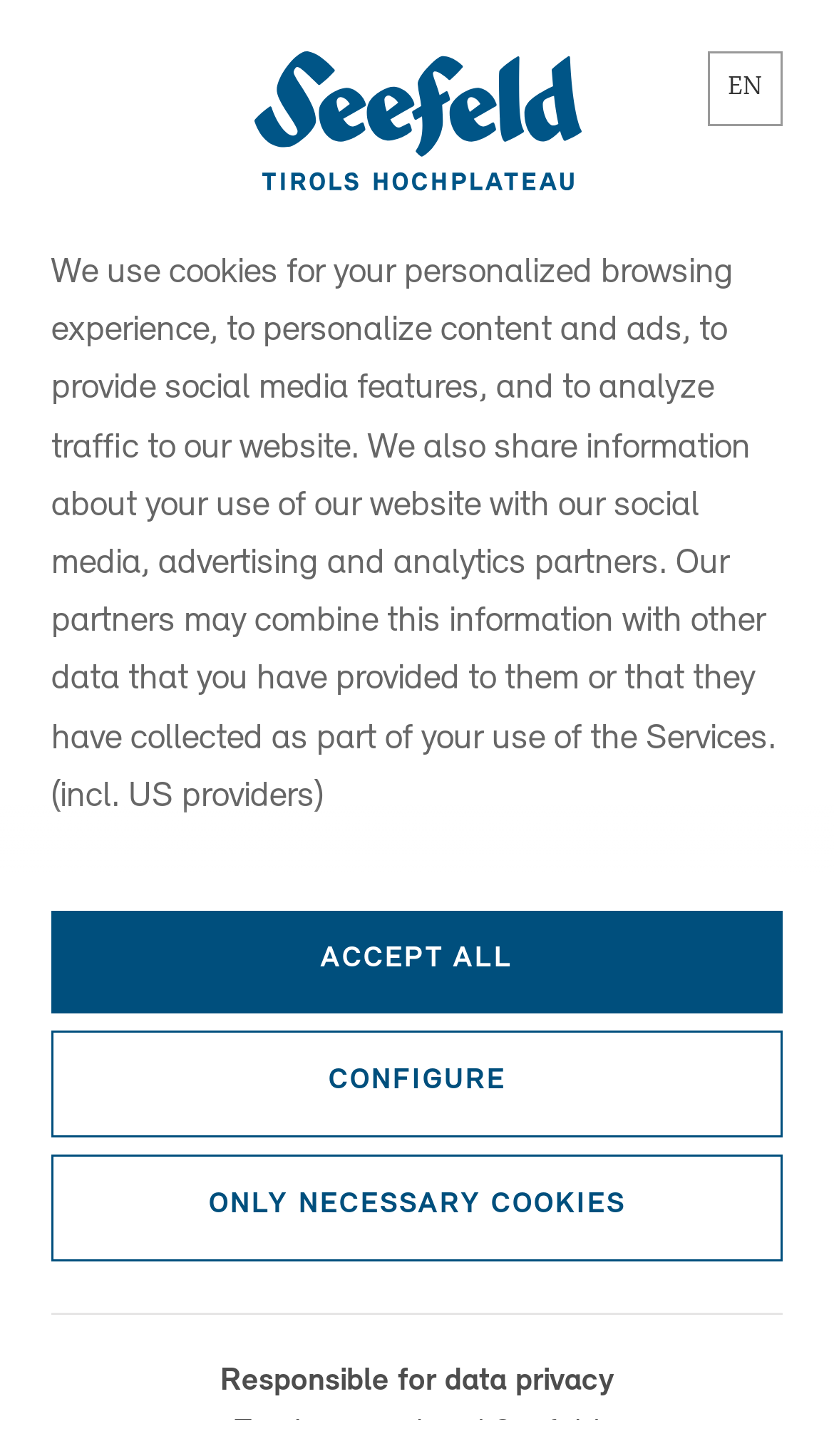Please provide a one-word or phrase answer to the question: 
What is the name of the organization responsible for data privacy?

Tourismusverband Seefeld